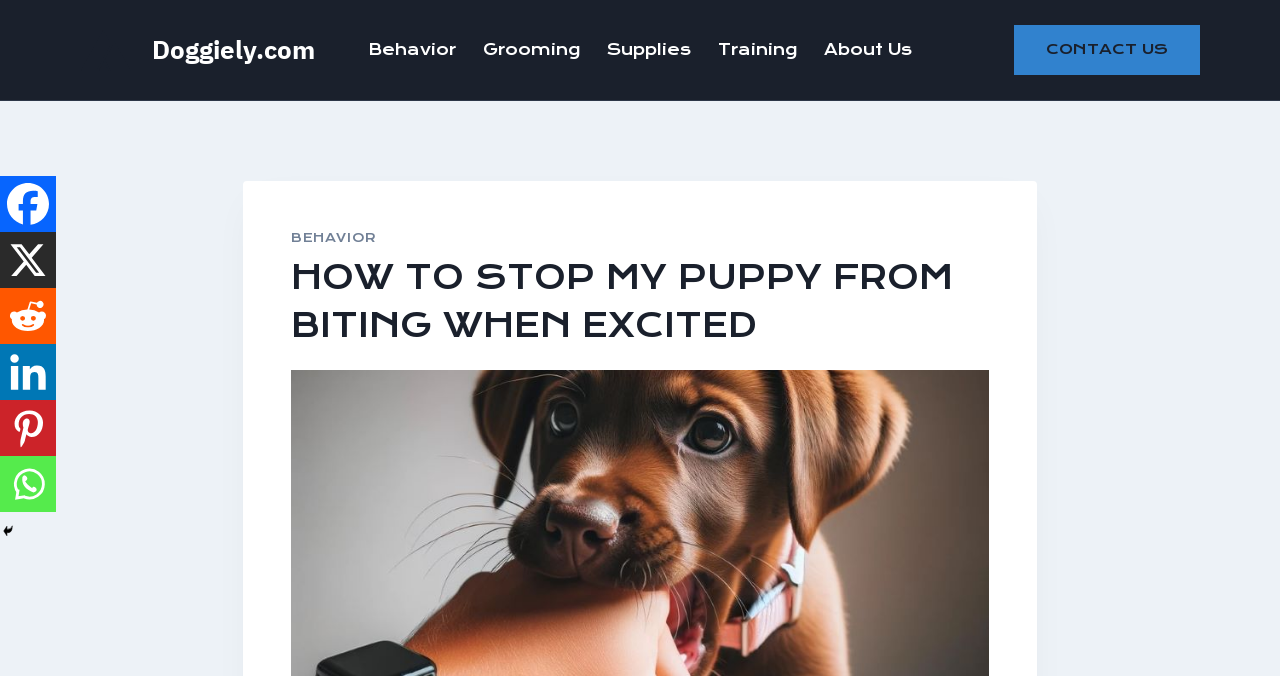Give a one-word or phrase response to the following question: What is the contact information?

CONTACT US